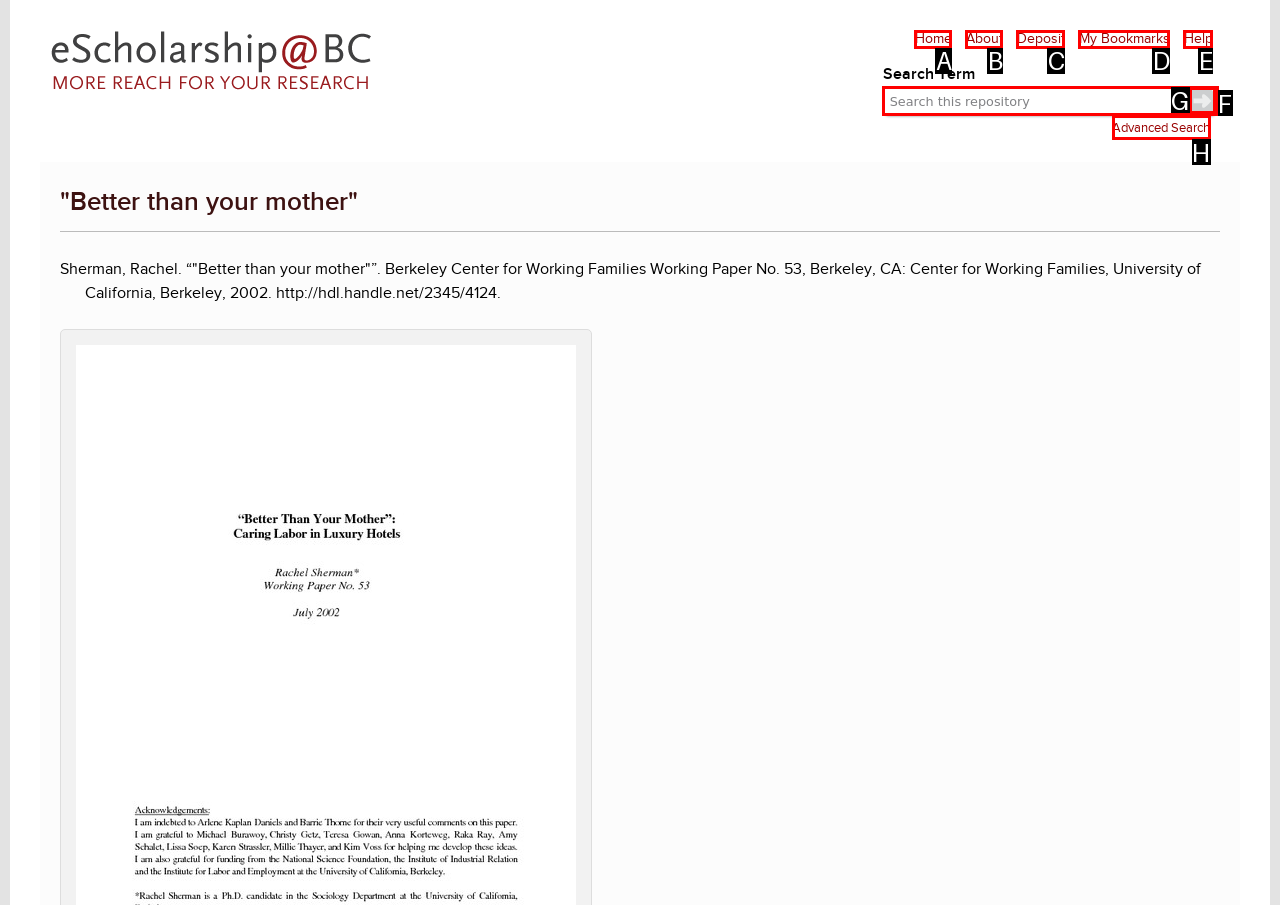Identify the UI element that corresponds to this description: Advanced Search
Respond with the letter of the correct option.

H